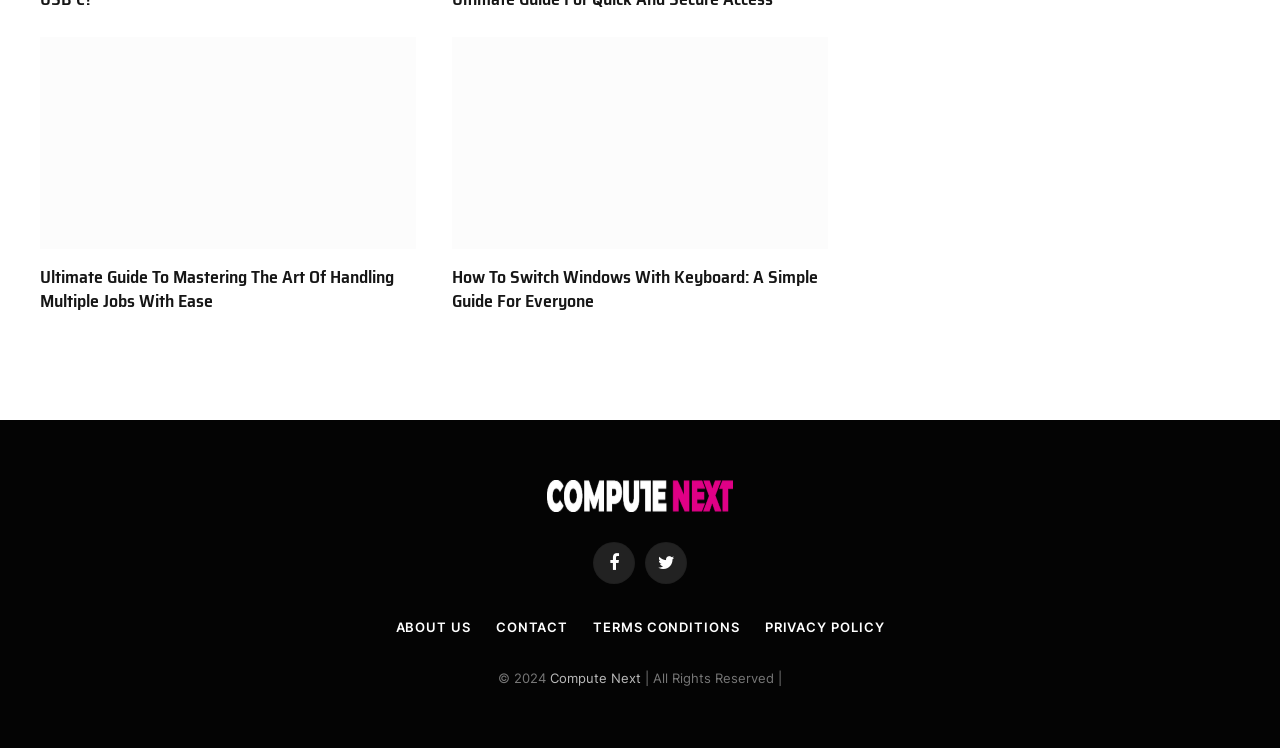Please identify the bounding box coordinates of the element on the webpage that should be clicked to follow this instruction: "Check the Compute Next link". The bounding box coordinates should be given as four float numbers between 0 and 1, formatted as [left, top, right, bottom].

[0.43, 0.895, 0.504, 0.916]